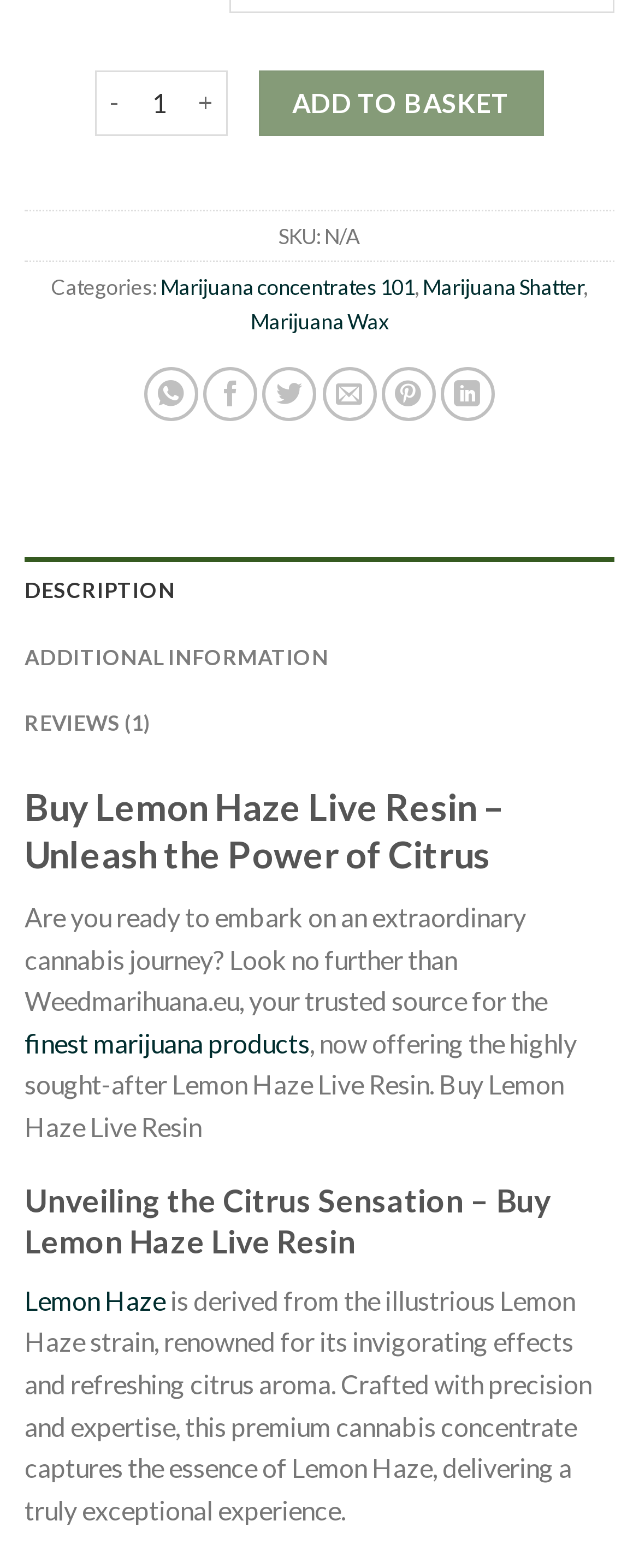Can you find the bounding box coordinates for the element that needs to be clicked to execute this instruction: "View product description"? The coordinates should be given as four float numbers between 0 and 1, i.e., [left, top, right, bottom].

[0.038, 0.355, 0.962, 0.398]